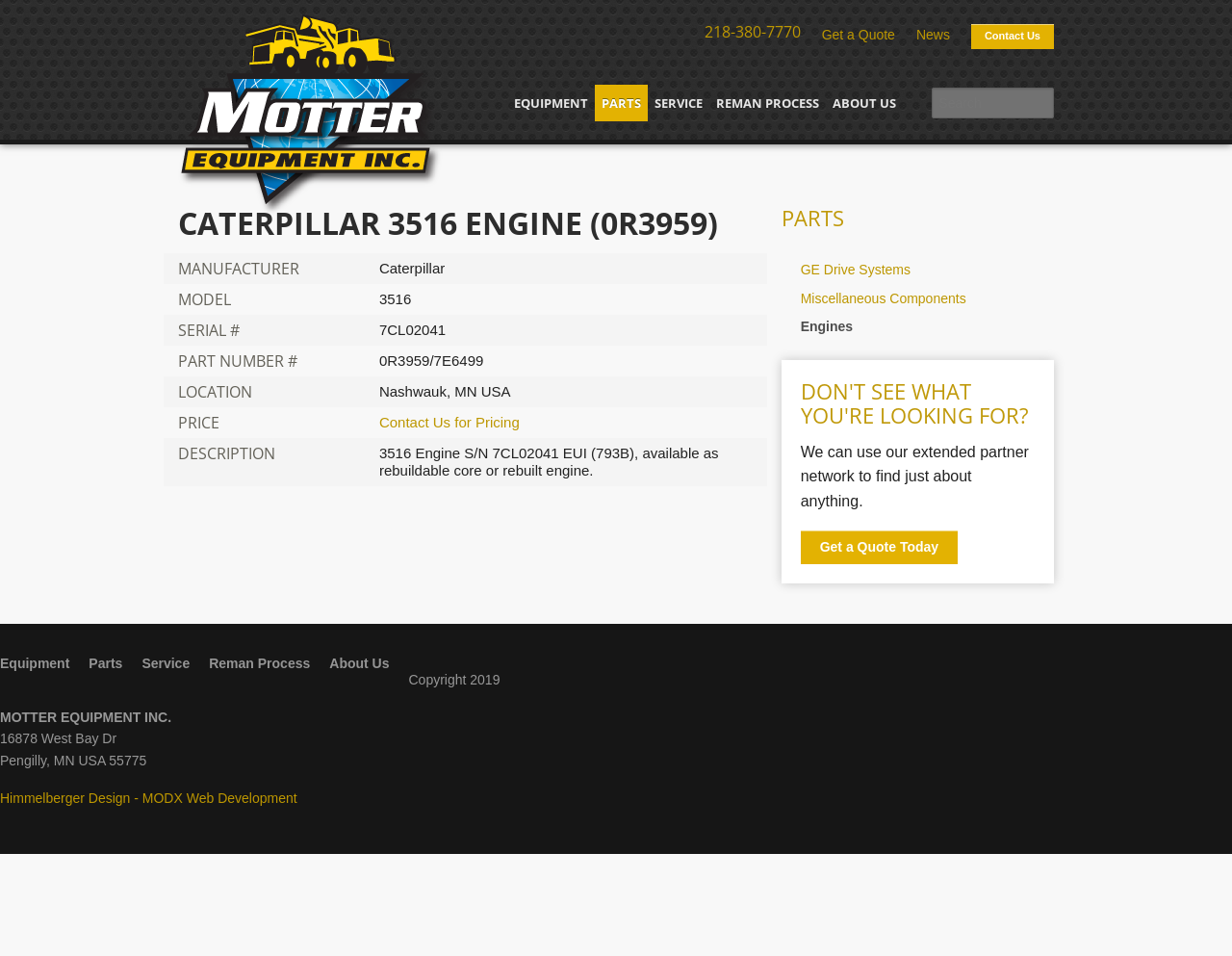Please find and report the primary heading text from the webpage.

CATERPILLAR 3516 ENGINE (0R3959)